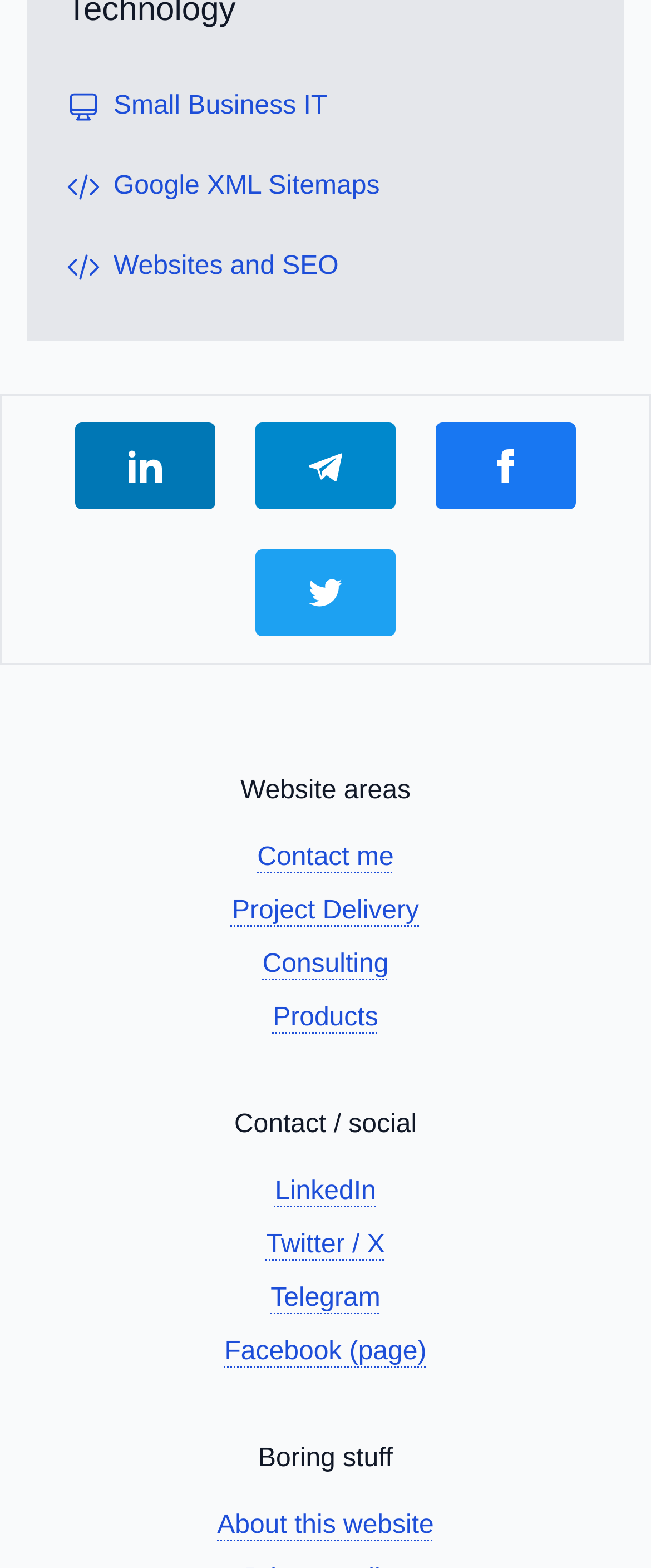Locate the UI element that matches the description Mar312018 in the webpage screenshot. Return the bounding box coordinates in the format (top-left x, top-left y, bottom-right x, bottom-right y), with values ranging from 0 to 1.

None